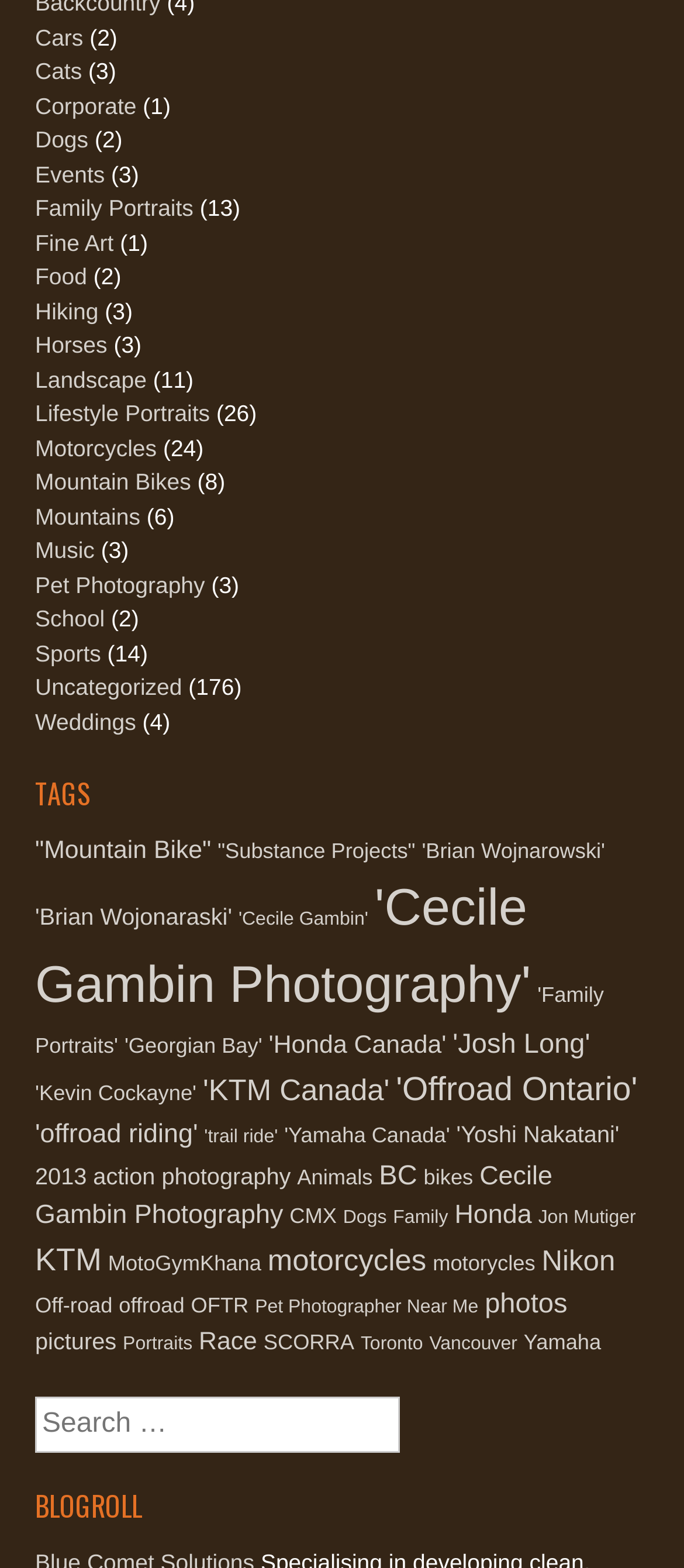Can you find the bounding box coordinates of the area I should click to execute the following instruction: "Click on 'Cecile Gambin Photography' (79 items)"?

[0.051, 0.561, 0.776, 0.647]